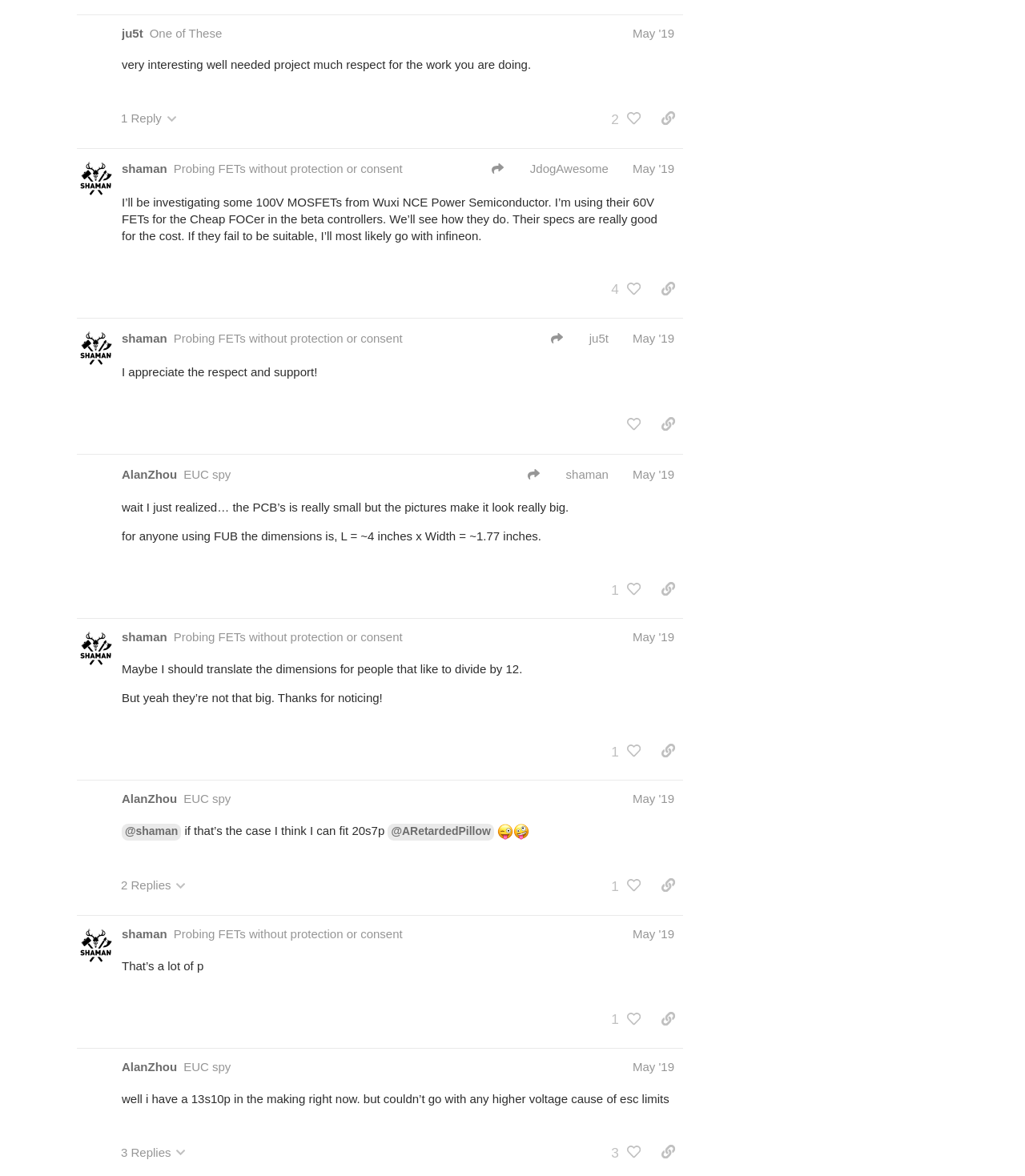Please determine the bounding box coordinates for the element with the description: "Sign Up!".

None